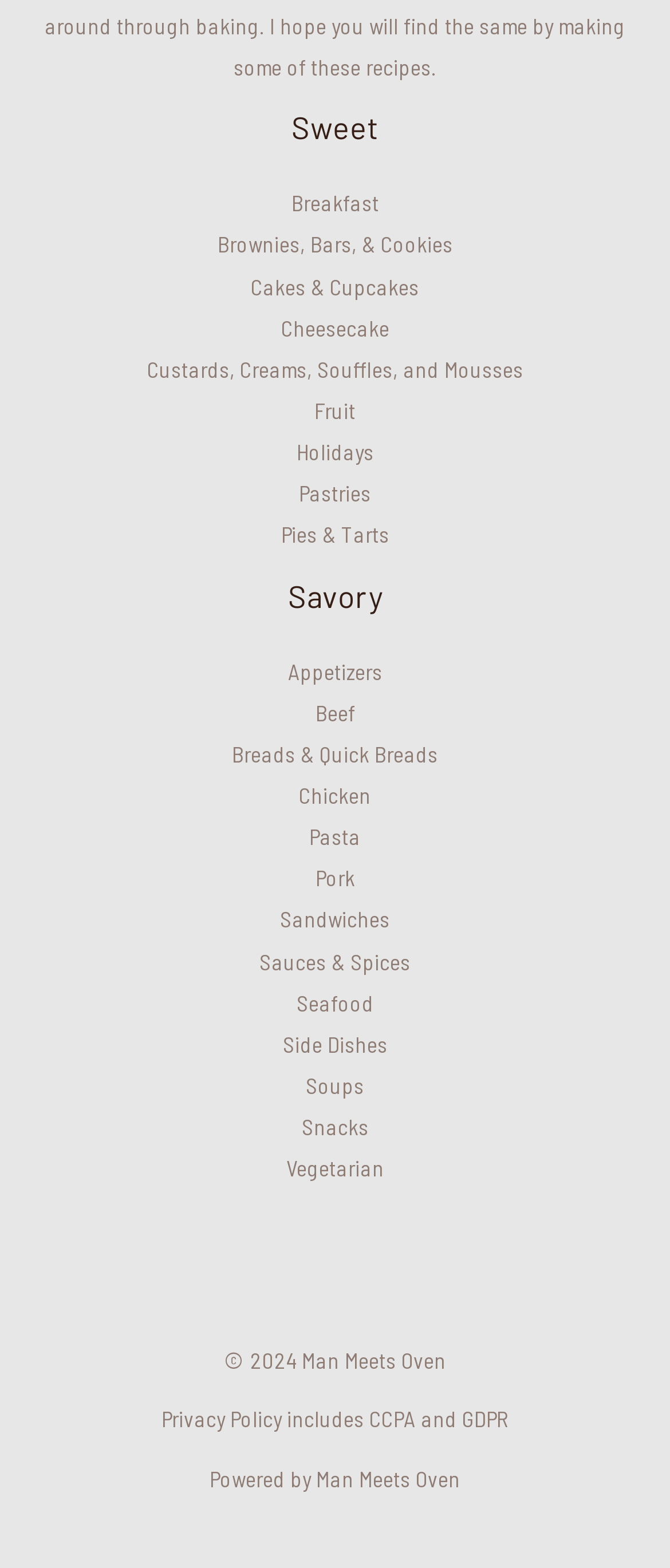Please indicate the bounding box coordinates for the clickable area to complete the following task: "Go to Cheesecake". The coordinates should be specified as four float numbers between 0 and 1, i.e., [left, top, right, bottom].

[0.419, 0.2, 0.581, 0.218]